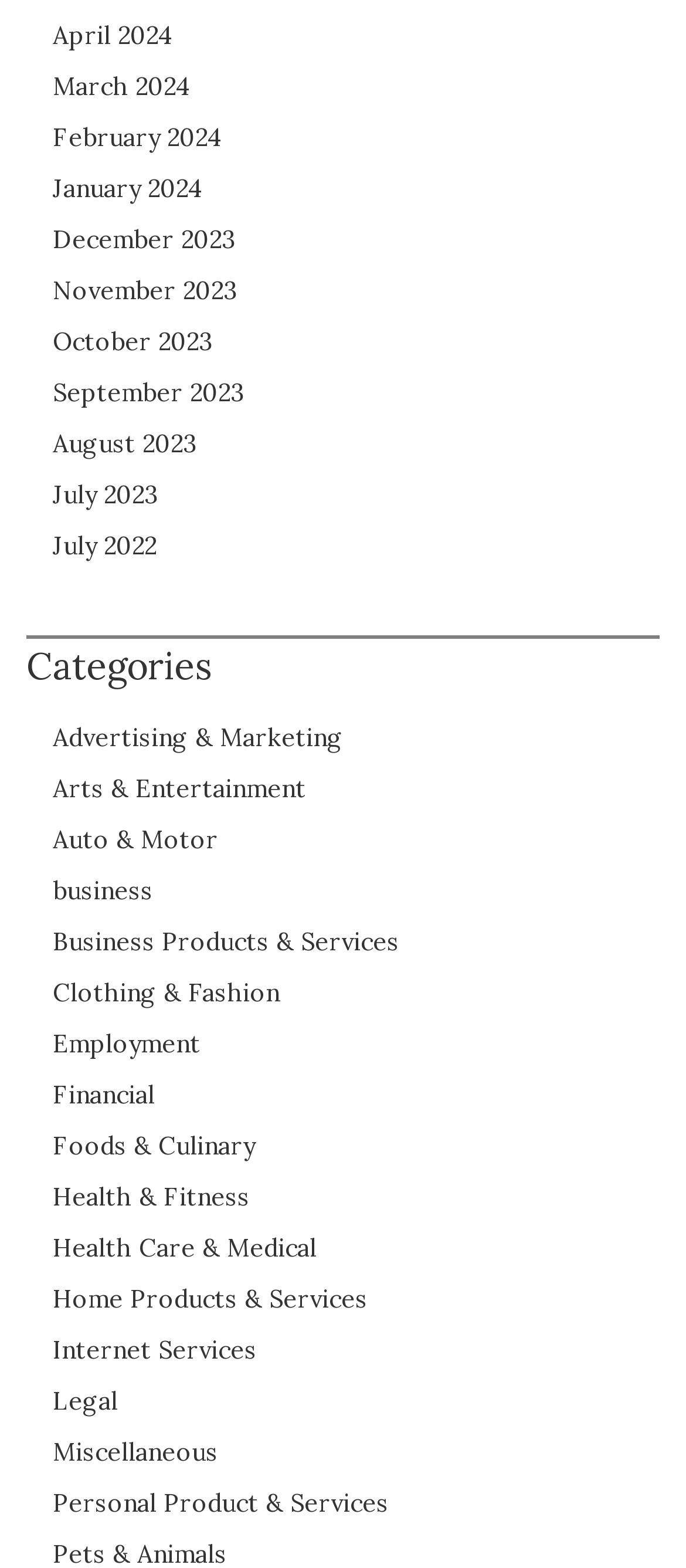Please identify the coordinates of the bounding box for the clickable region that will accomplish this instruction: "Check news from July 2022".

[0.077, 0.338, 0.228, 0.358]